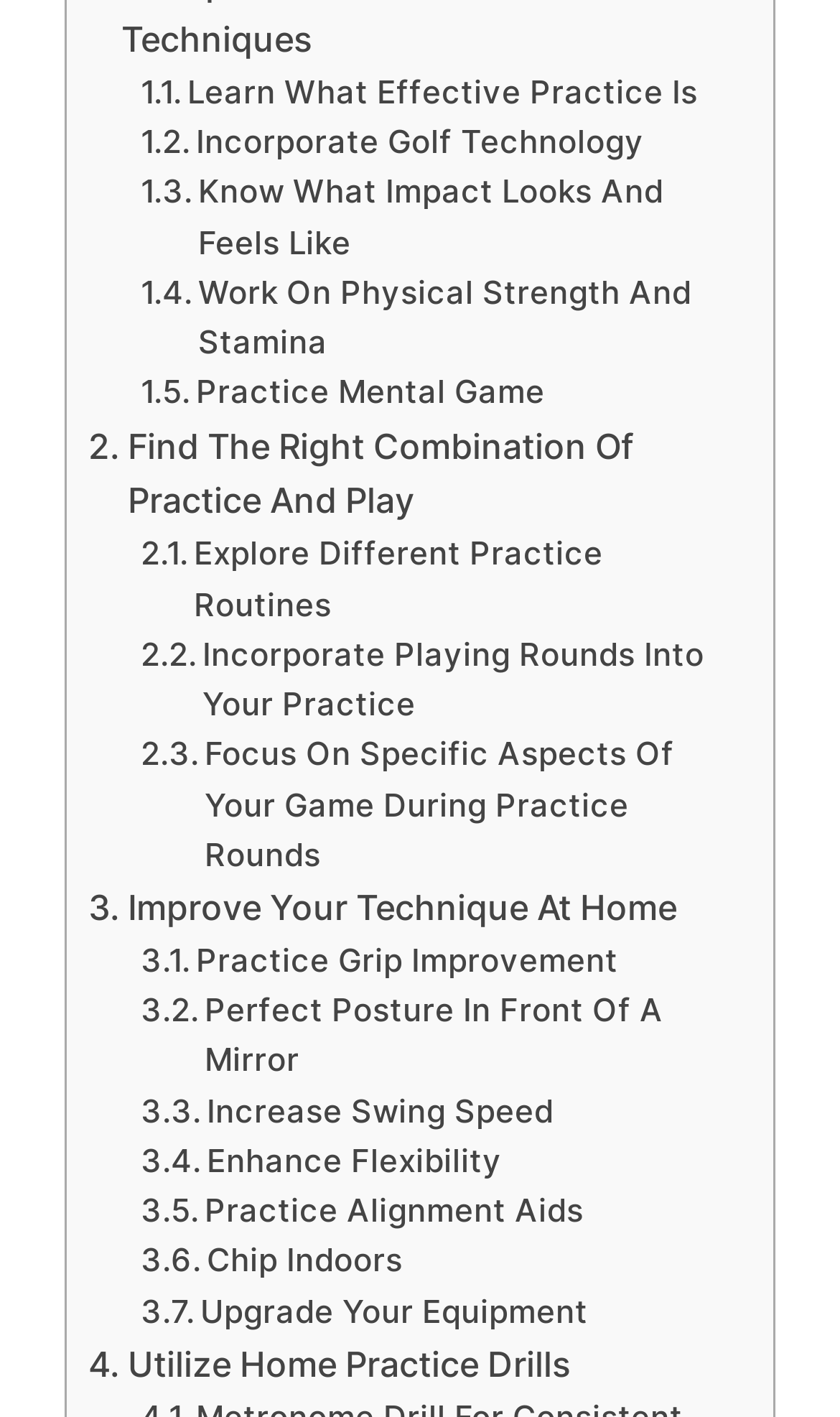Respond to the question below with a single word or phrase:
Are there tips for both physical and mental aspects of golf?

Yes